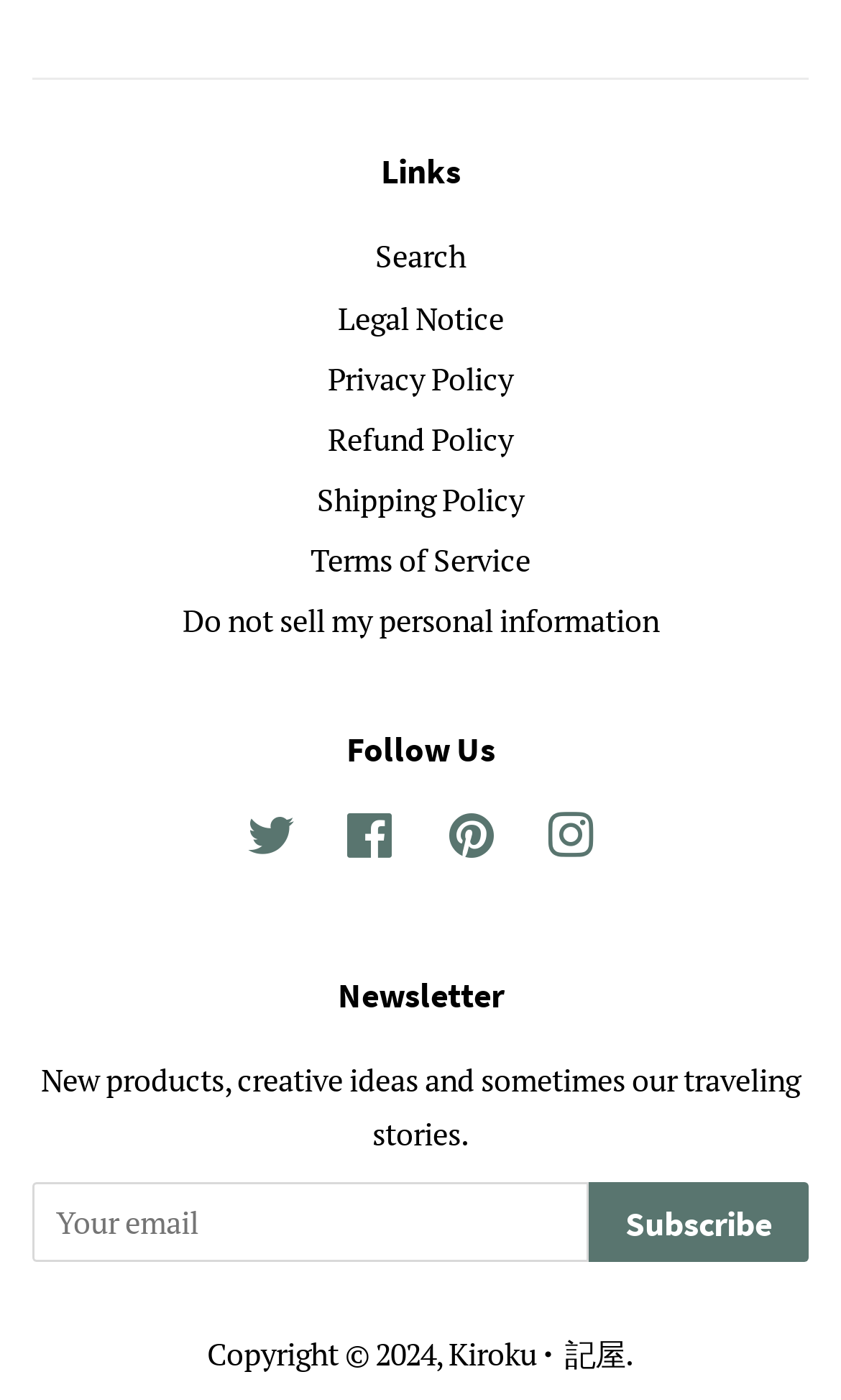Review the image closely and give a comprehensive answer to the question: What is the purpose of the textbox under 'Newsletter'?

The textbox under the 'Newsletter' heading has the label 'Your email' and is not required, indicating that it is used to enter an email address, likely for subscription purposes.